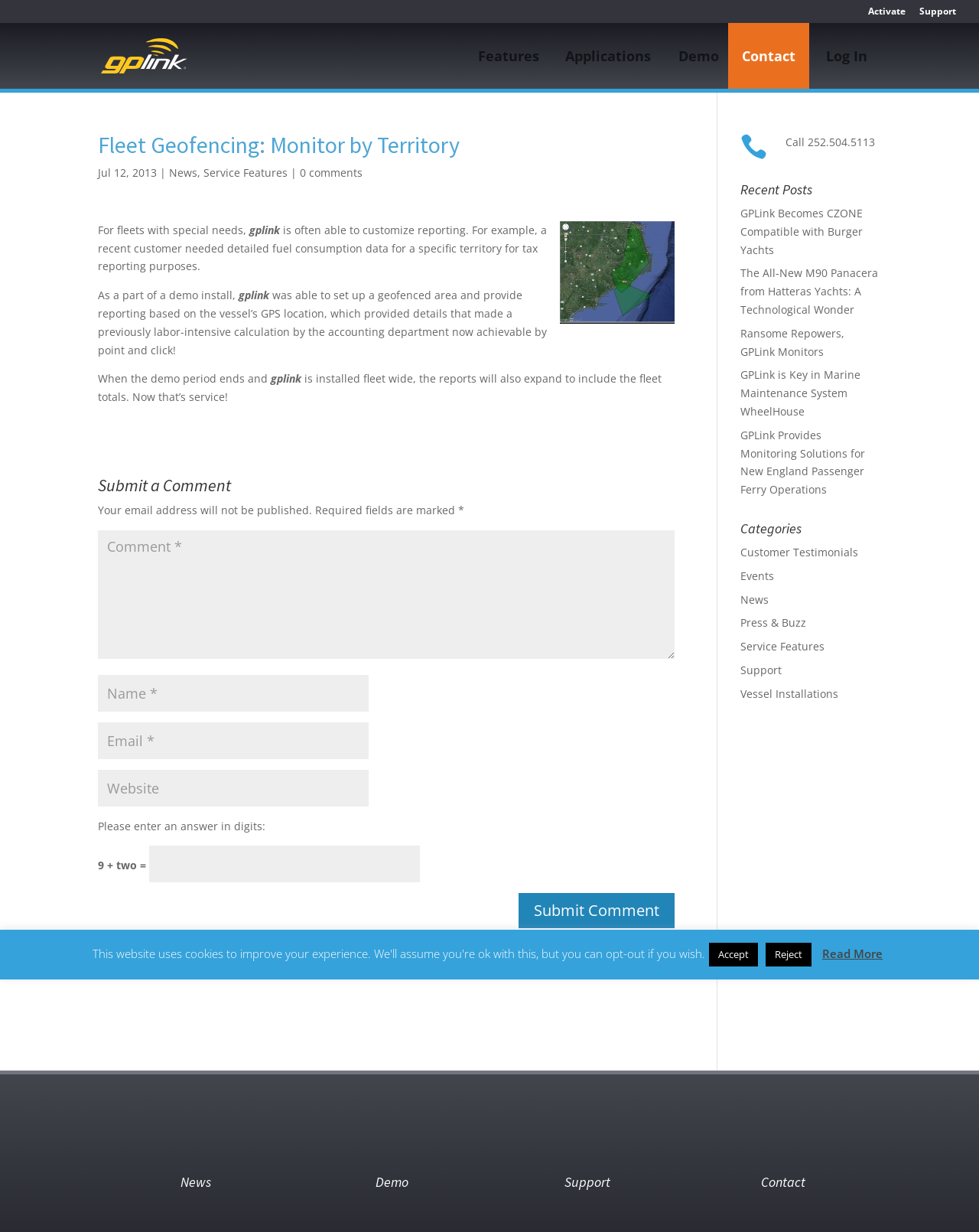What is the name of the company mentioned in the webpage?
Look at the image and construct a detailed response to the question.

The company name 'GPLink' is mentioned in the webpage, specifically in the link 'GPLink' with bounding box coordinates [0.103, 0.038, 0.191, 0.05] and also in the text 'For fleets with special needs, gplink is often able to customize reporting.' with bounding box coordinates [0.1, 0.181, 0.559, 0.222]